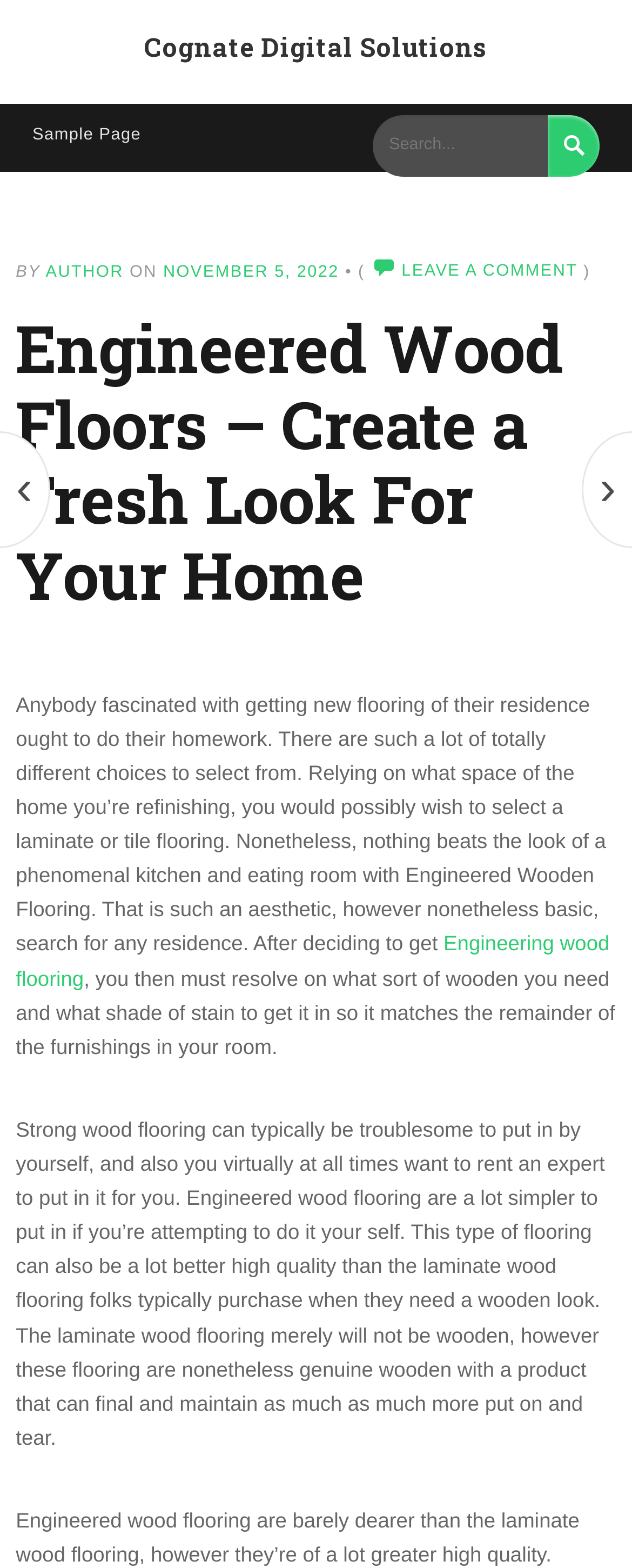Based on the element description "parent_node:  name="s" placeholder="Search..."", predict the bounding box coordinates of the UI element.

[0.59, 0.073, 0.867, 0.113]